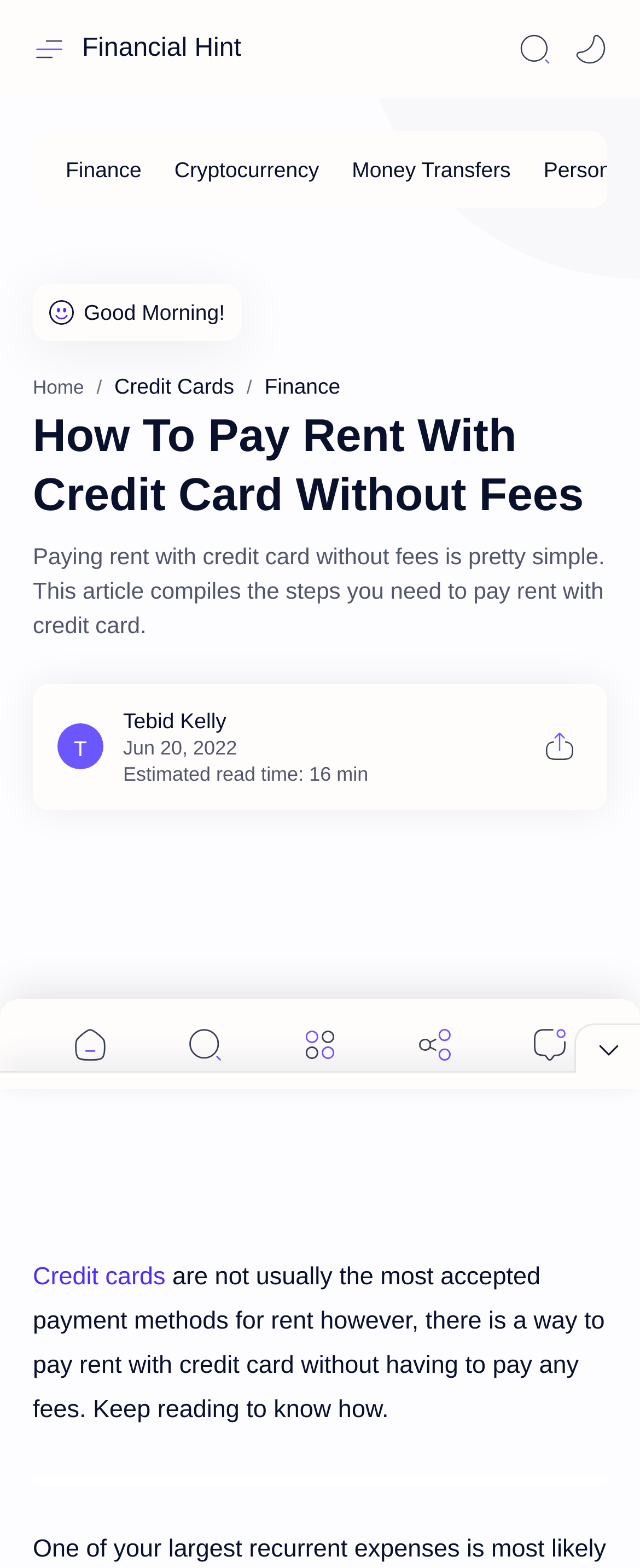Look at the image and answer the question in detail:
What is the topic of the article?

I determined the topic of the article by reading the static text element that says 'Paying rent with credit card without fees is pretty simple. This article compiles the steps you need to pay rent with credit card.' which is located near the top of the webpage, indicating that it is the main topic of the article.